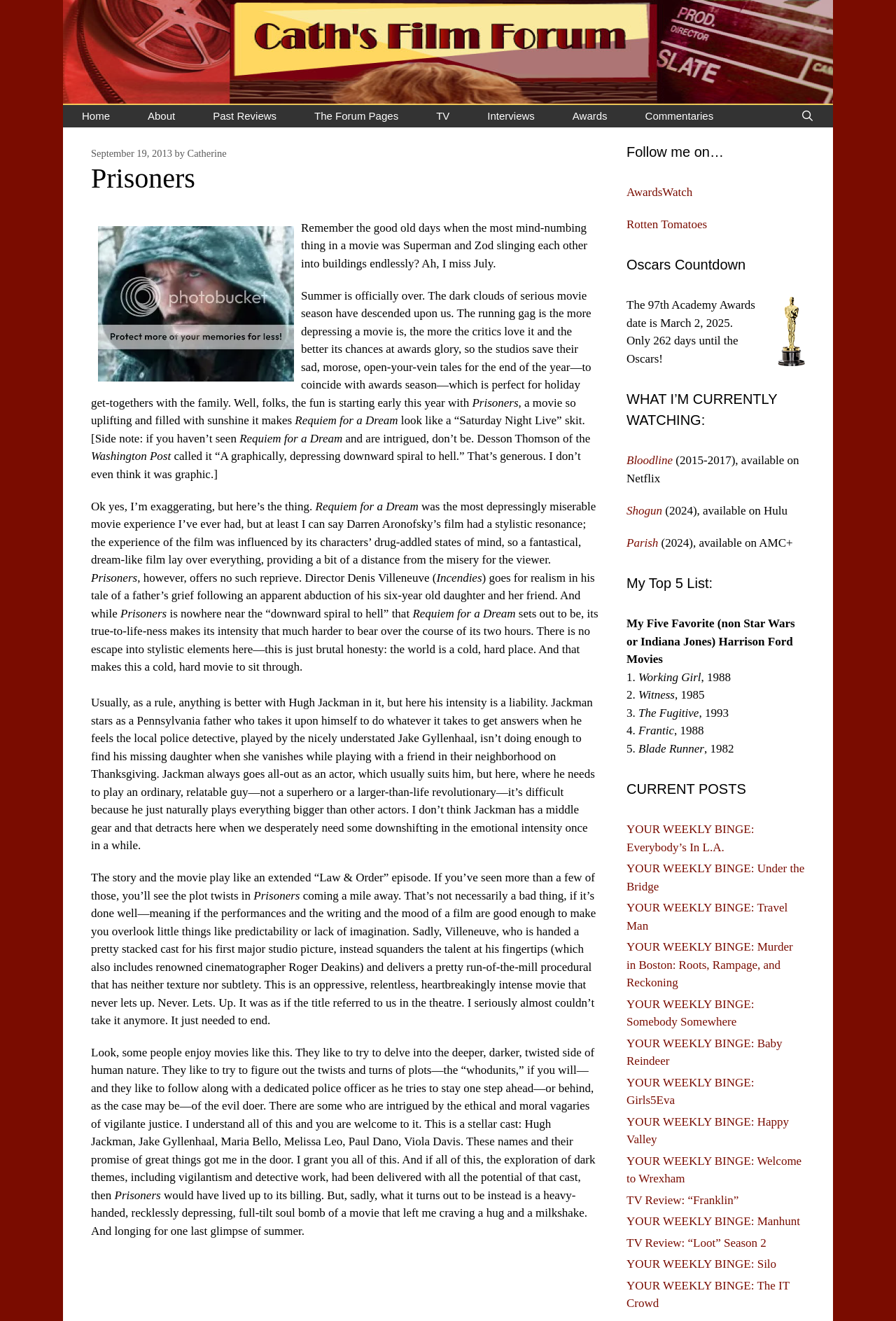Please determine the bounding box coordinates of the element to click on in order to accomplish the following task: "Watch Bloodline on Netflix". Ensure the coordinates are four float numbers ranging from 0 to 1, i.e., [left, top, right, bottom].

[0.699, 0.344, 0.751, 0.354]